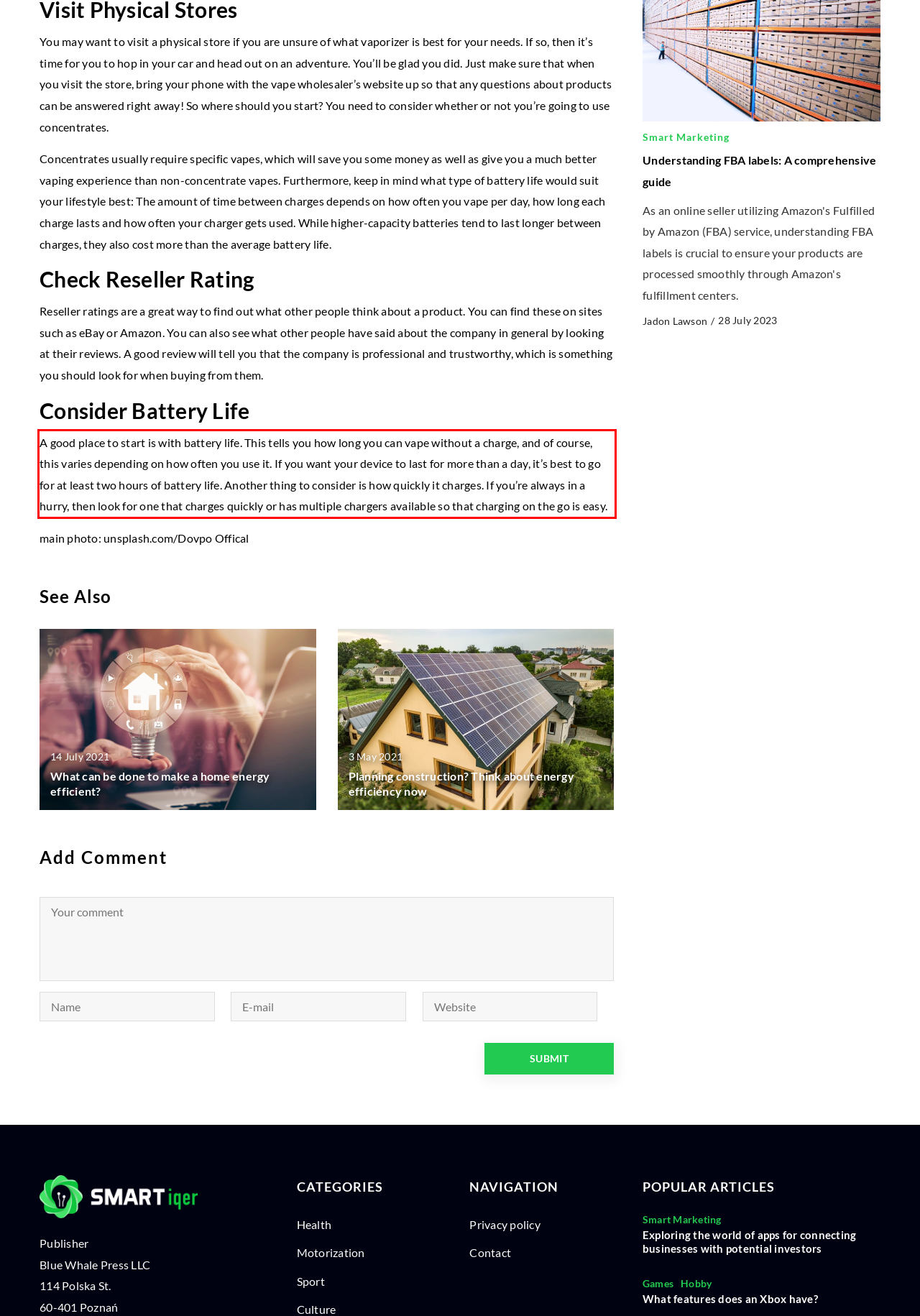Identify and transcribe the text content enclosed by the red bounding box in the given screenshot.

A good place to start is with battery life. This tells you how long you can vape without a charge, and of course, this varies depending on how often you use it. If you want your device to last for more than a day, it’s best to go for at least two hours of battery life. Another thing to consider is how quickly it charges. If you’re always in a hurry, then look for one that charges quickly or has multiple chargers available so that charging on the go is easy.